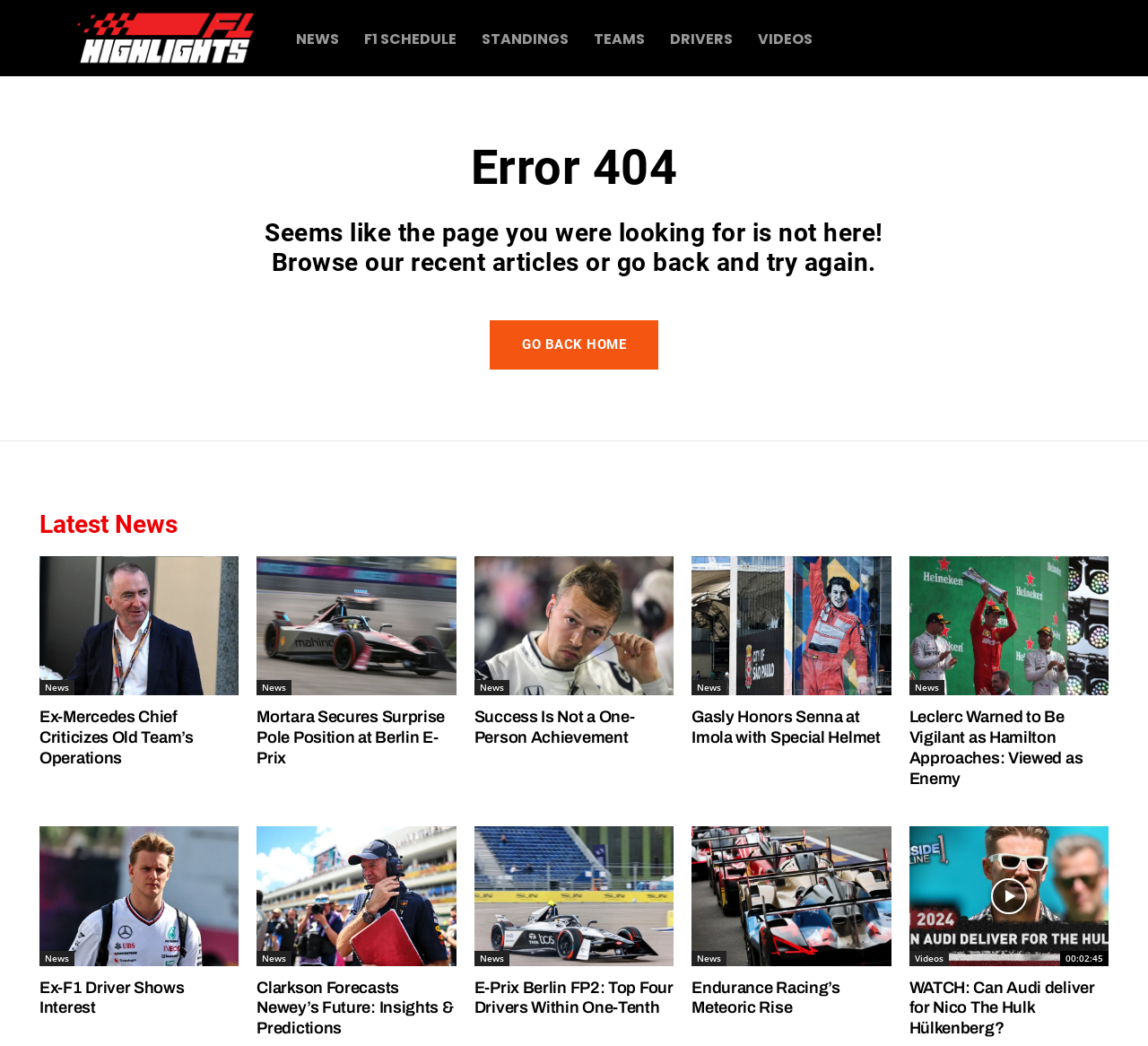Locate the bounding box coordinates of the element that should be clicked to execute the following instruction: "Go back home".

[0.427, 0.306, 0.573, 0.353]